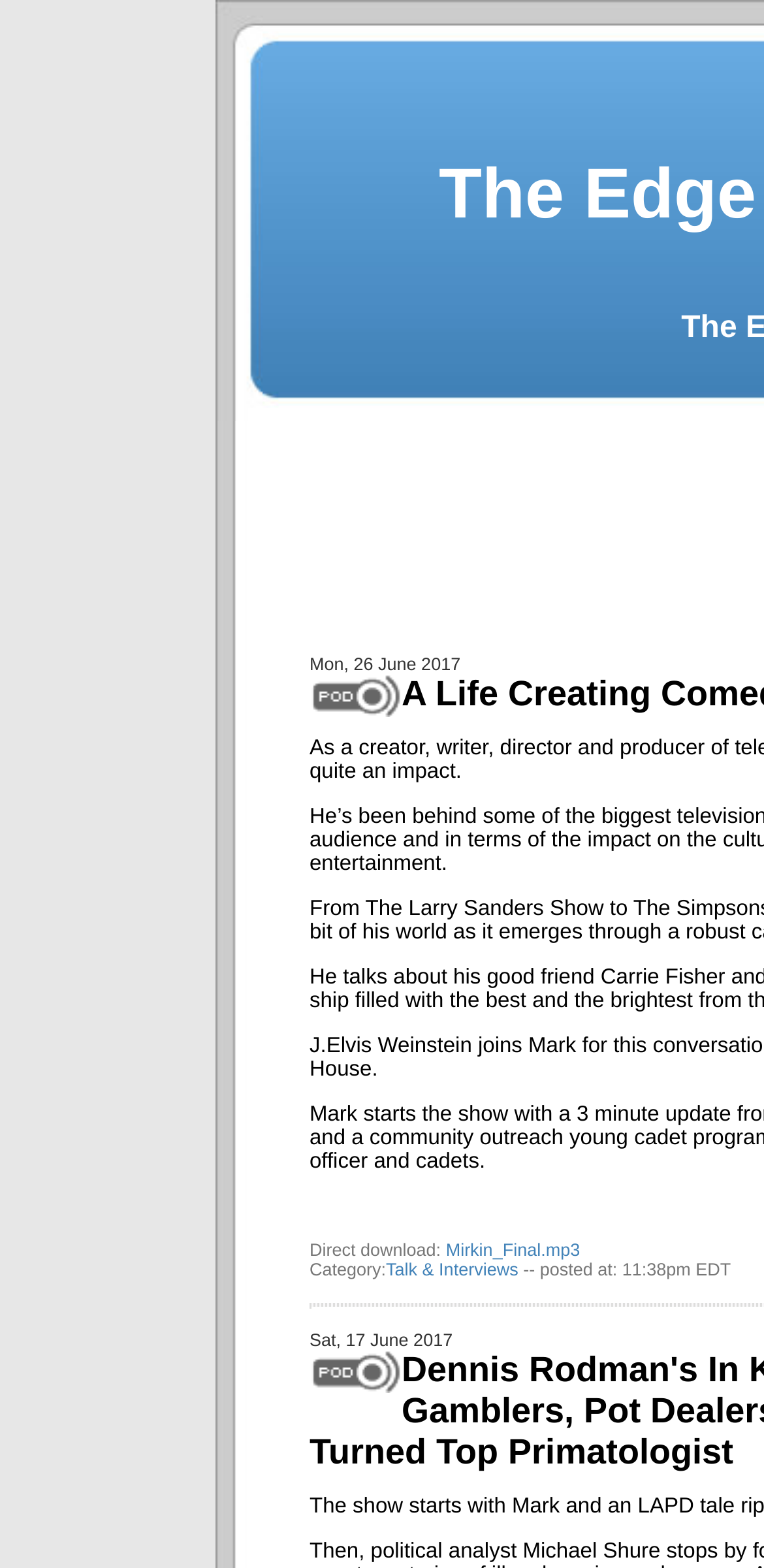Respond with a single word or phrase:
What is the category of the podcast?

Talk & Interviews